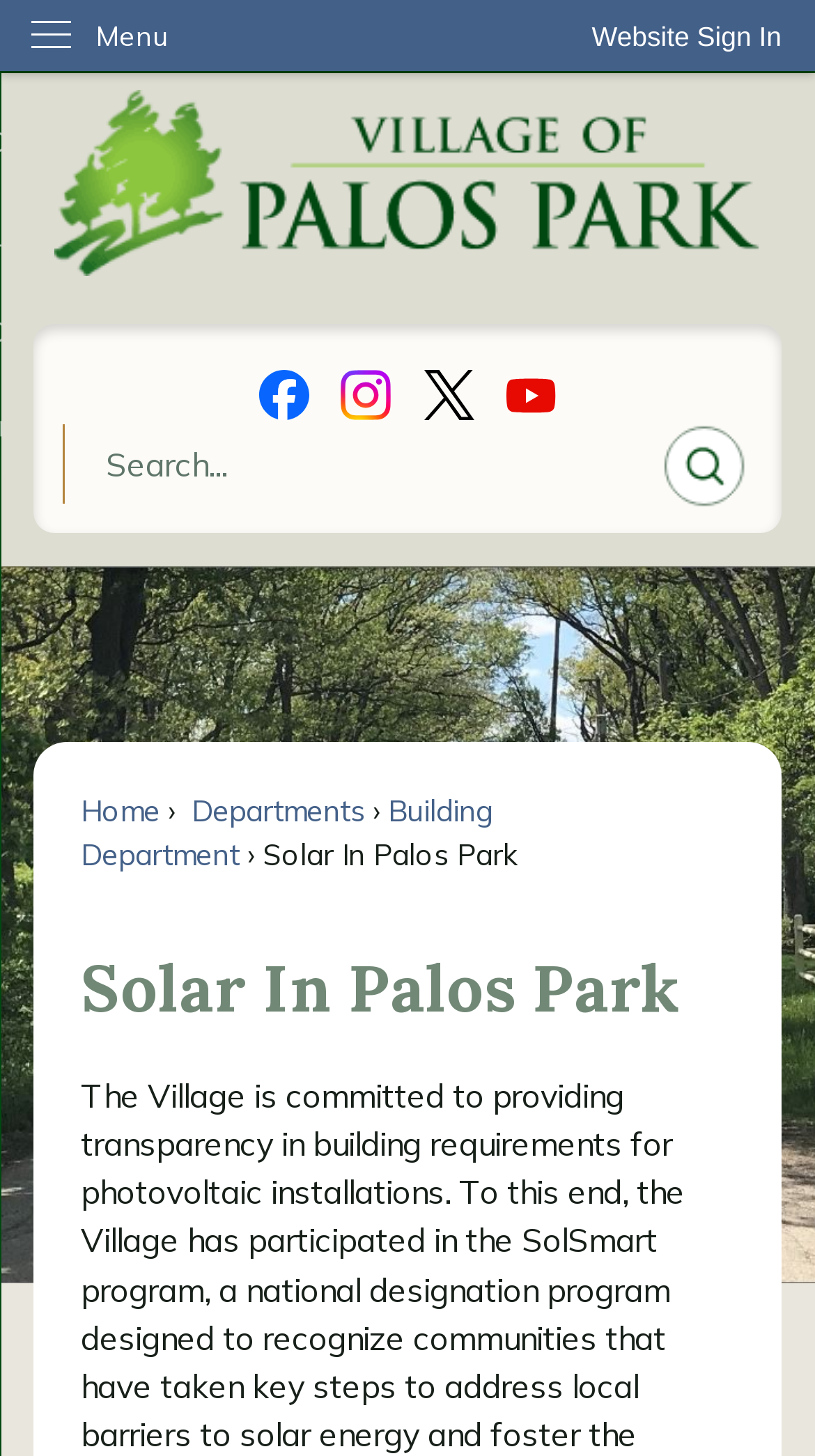Please look at the image and answer the question with a detailed explanation: What is the purpose of the 'Search' region?

The 'Search' region is located at the top of the webpage and contains a textbox and a button 'Go to Site Search'. This suggests that the purpose of this region is to allow users to search the website.